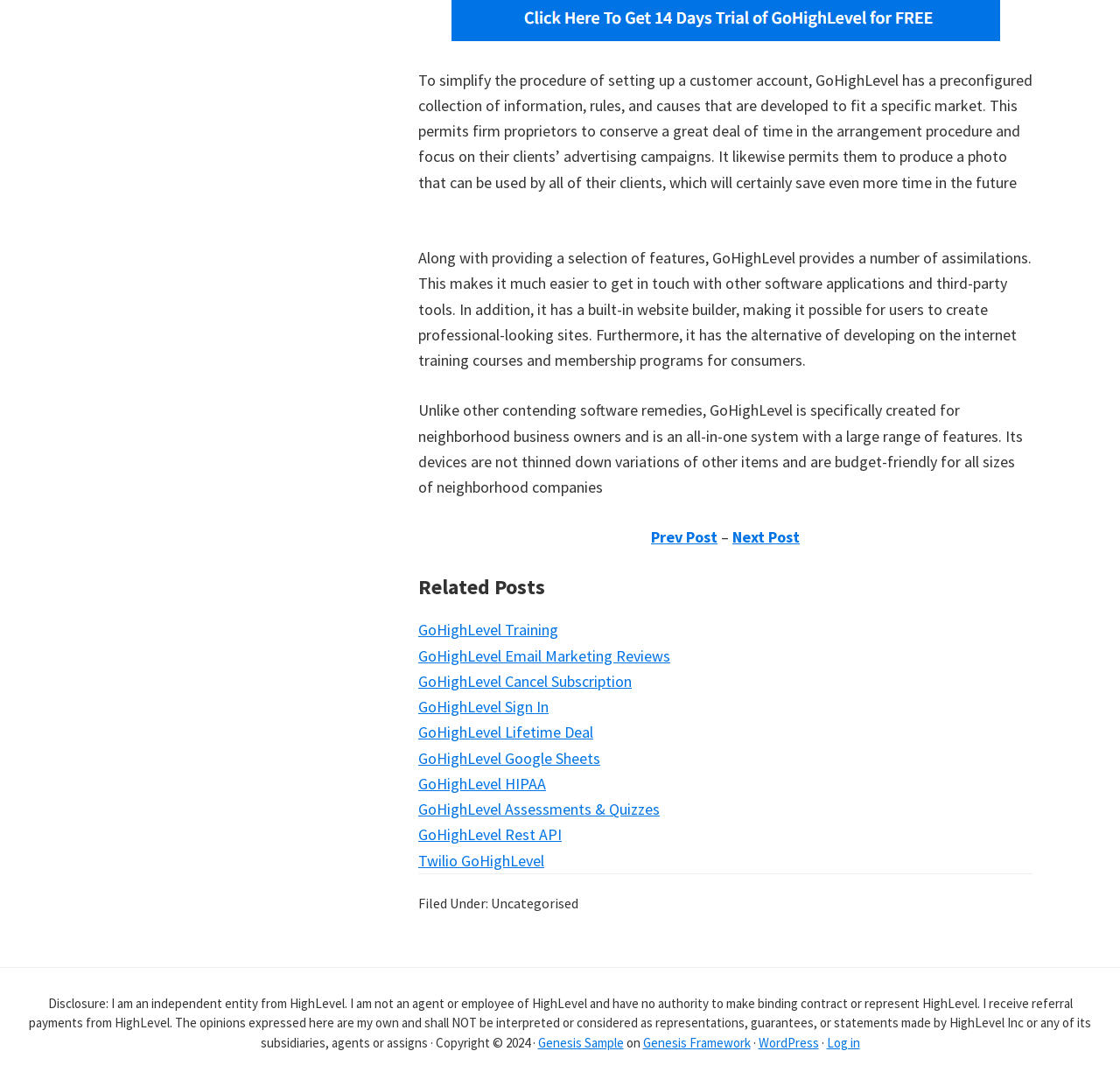What is located below the 'Related Posts GoHighLevel Ecommerce' heading?
Please provide a single word or phrase as your answer based on the screenshot.

links